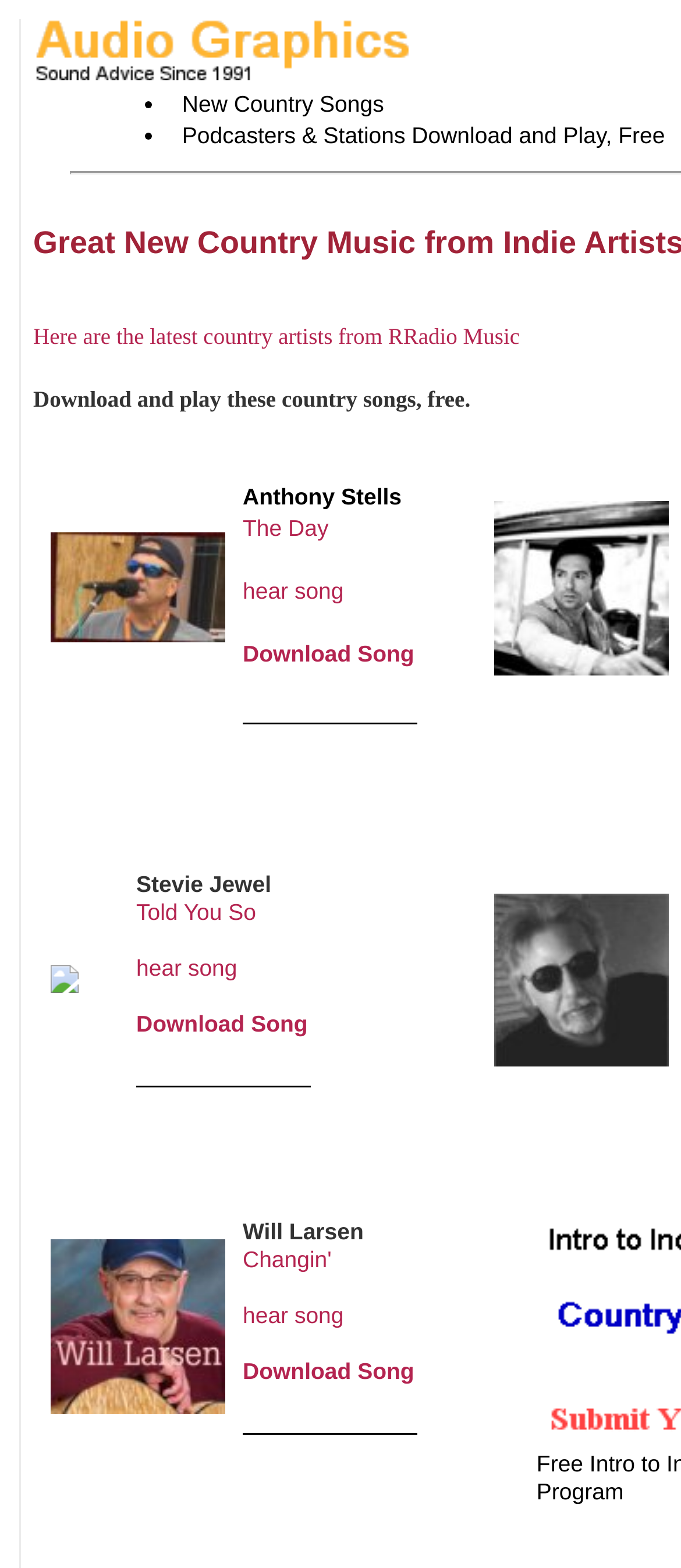Please pinpoint the bounding box coordinates for the region I should click to adhere to this instruction: "Download the song 'Changin'' by Will Larsen".

[0.356, 0.866, 0.608, 0.883]